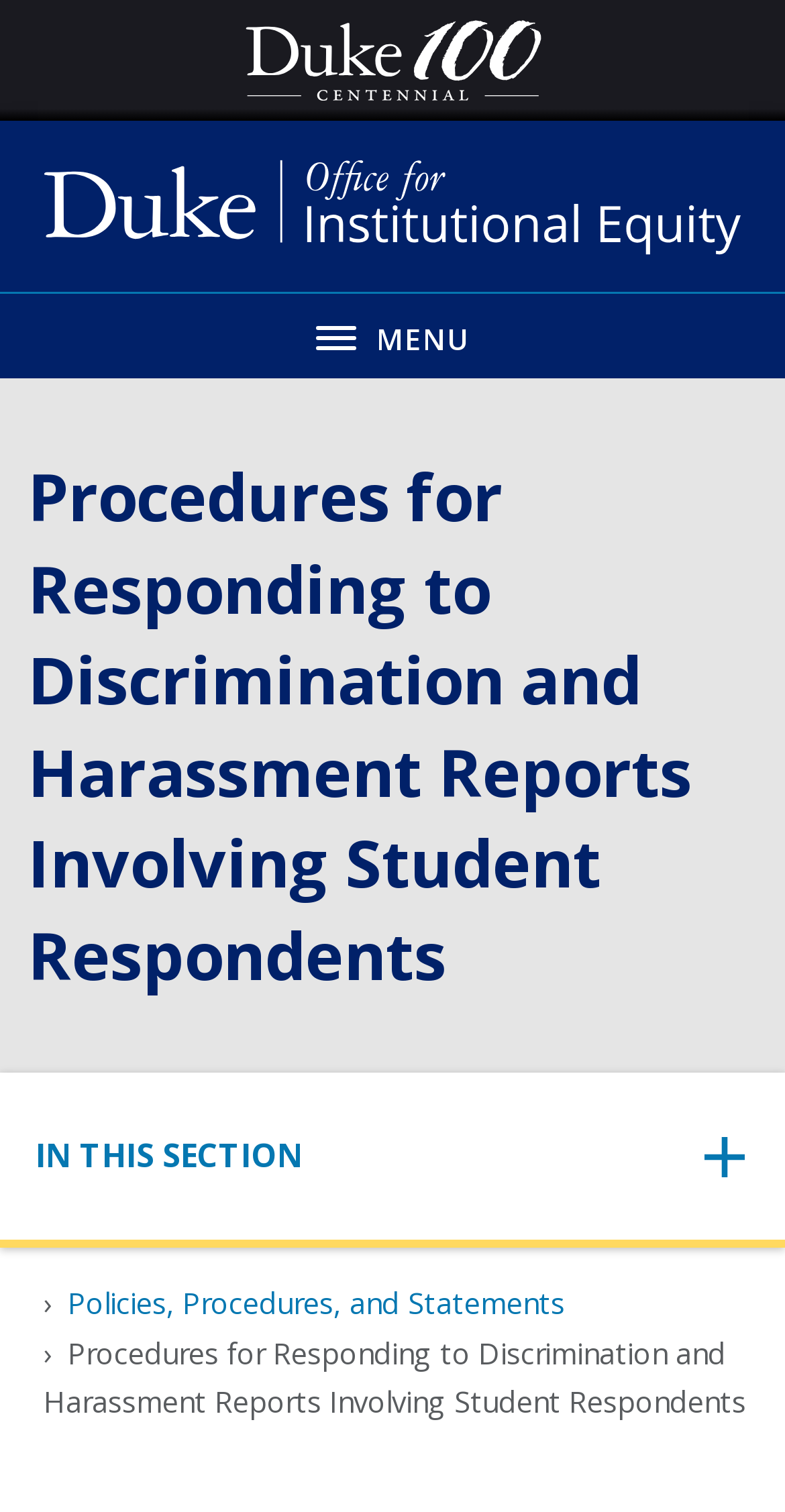Provide your answer in one word or a succinct phrase for the question: 
What is the logo on the top left corner?

Duke 100 Centennial logo